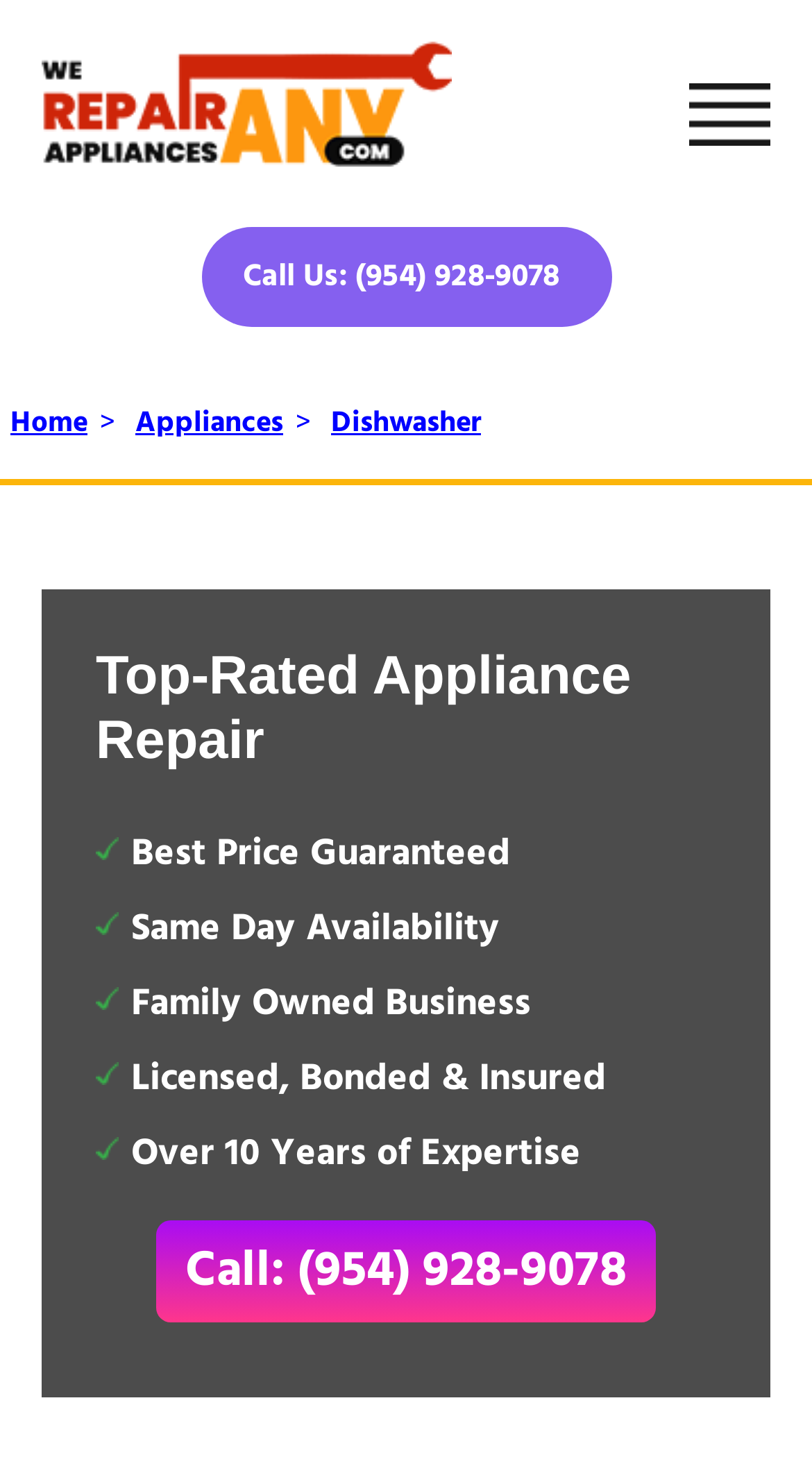Please provide a one-word or phrase answer to the question: 
What is the availability of the appliance repair service?

Same Day Availability